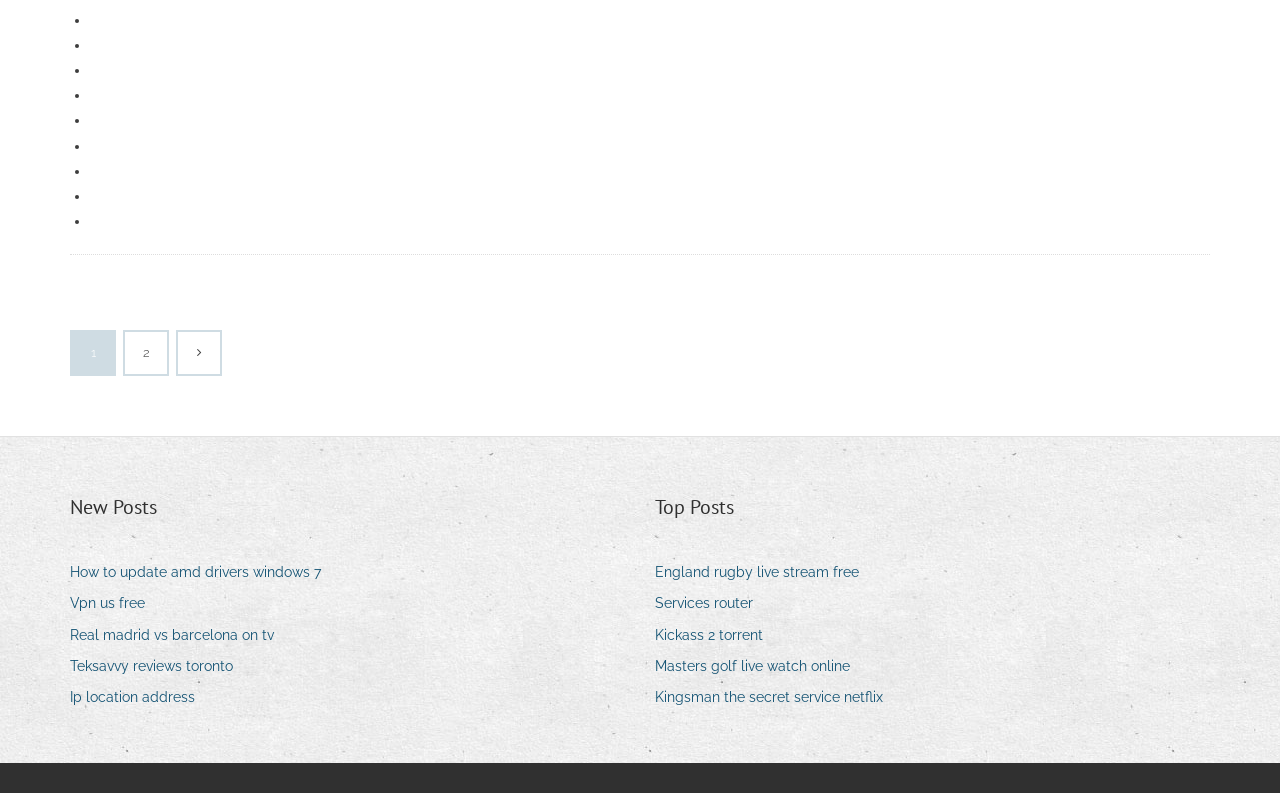Identify the bounding box for the UI element that is described as follows: "Masters golf live watch online".

[0.512, 0.823, 0.676, 0.857]